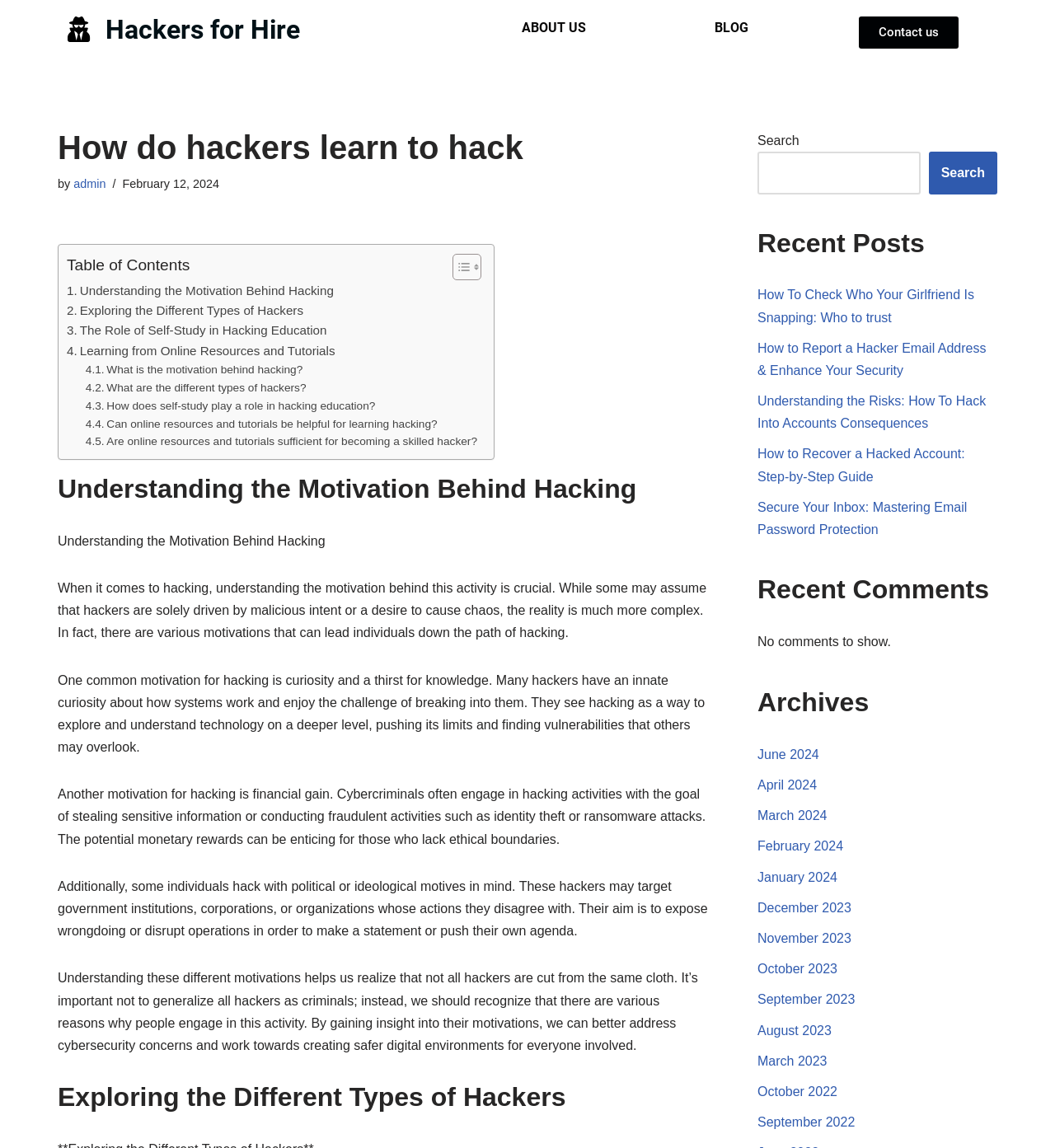Extract the text of the main heading from the webpage.

How do hackers learn to hack